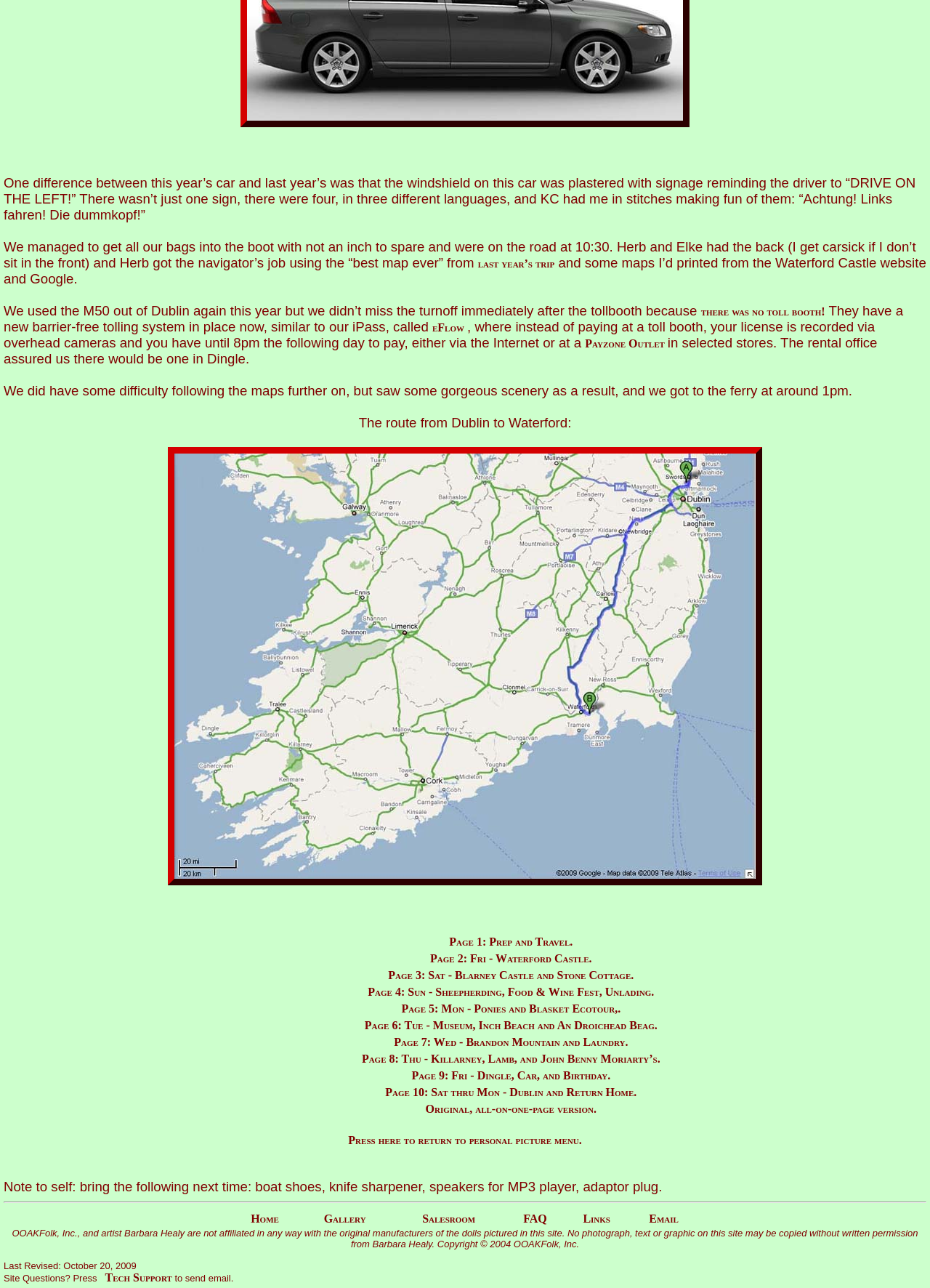How many pages are there in this travel journal?
Can you provide an in-depth and detailed response to the question?

I counted the number of links in the table with column headers 'Page 1: Prep and Travel.', 'Page 2: Fri - Waterford Castle.', ..., 'Page 10: Sat thru Mon - Dublin and Return Home.' and found that there are 10 pages in this travel journal.